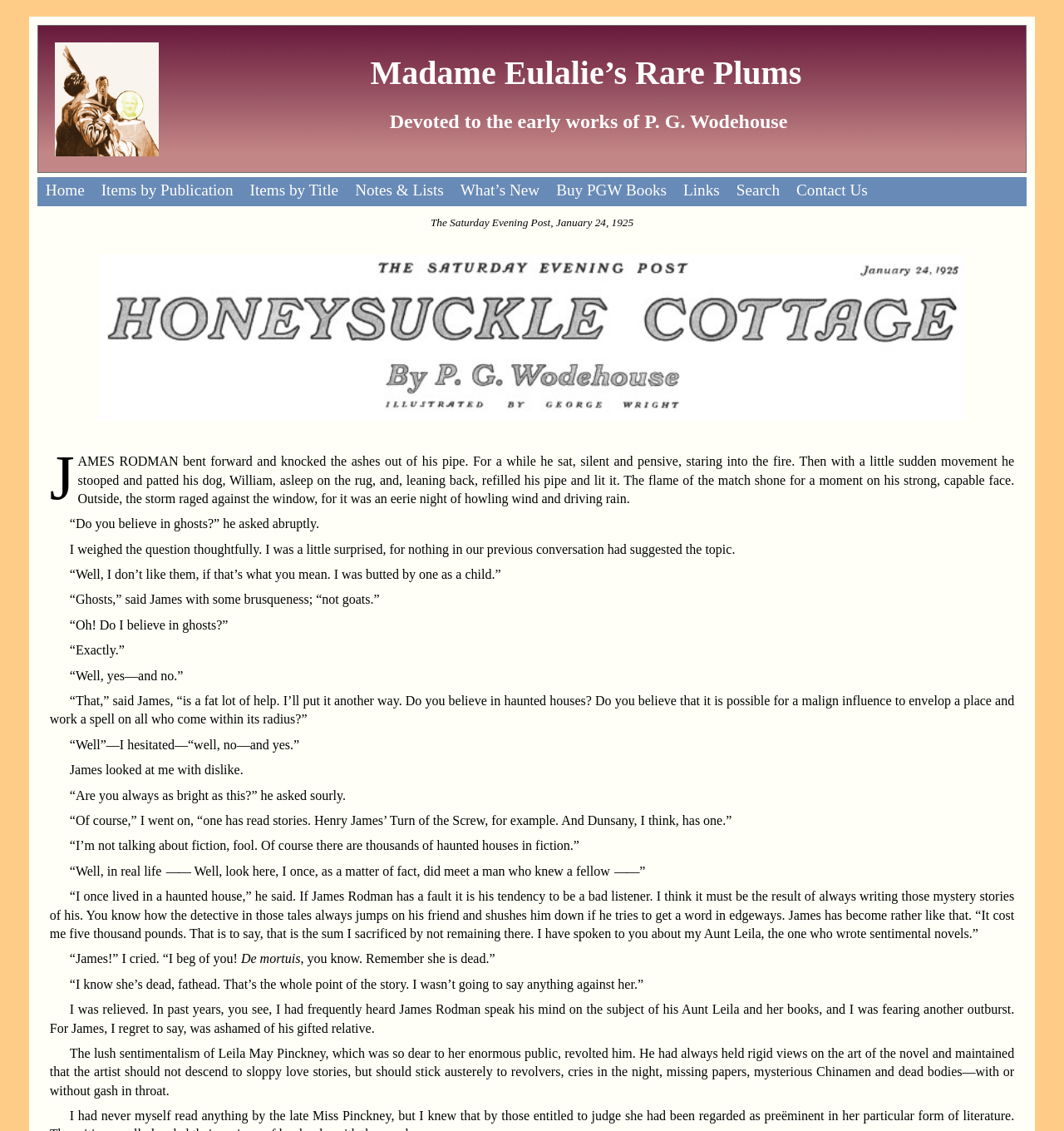Kindly determine the bounding box coordinates for the clickable area to achieve the given instruction: "Click on the 'Contact Us' link".

[0.741, 0.157, 0.823, 0.182]